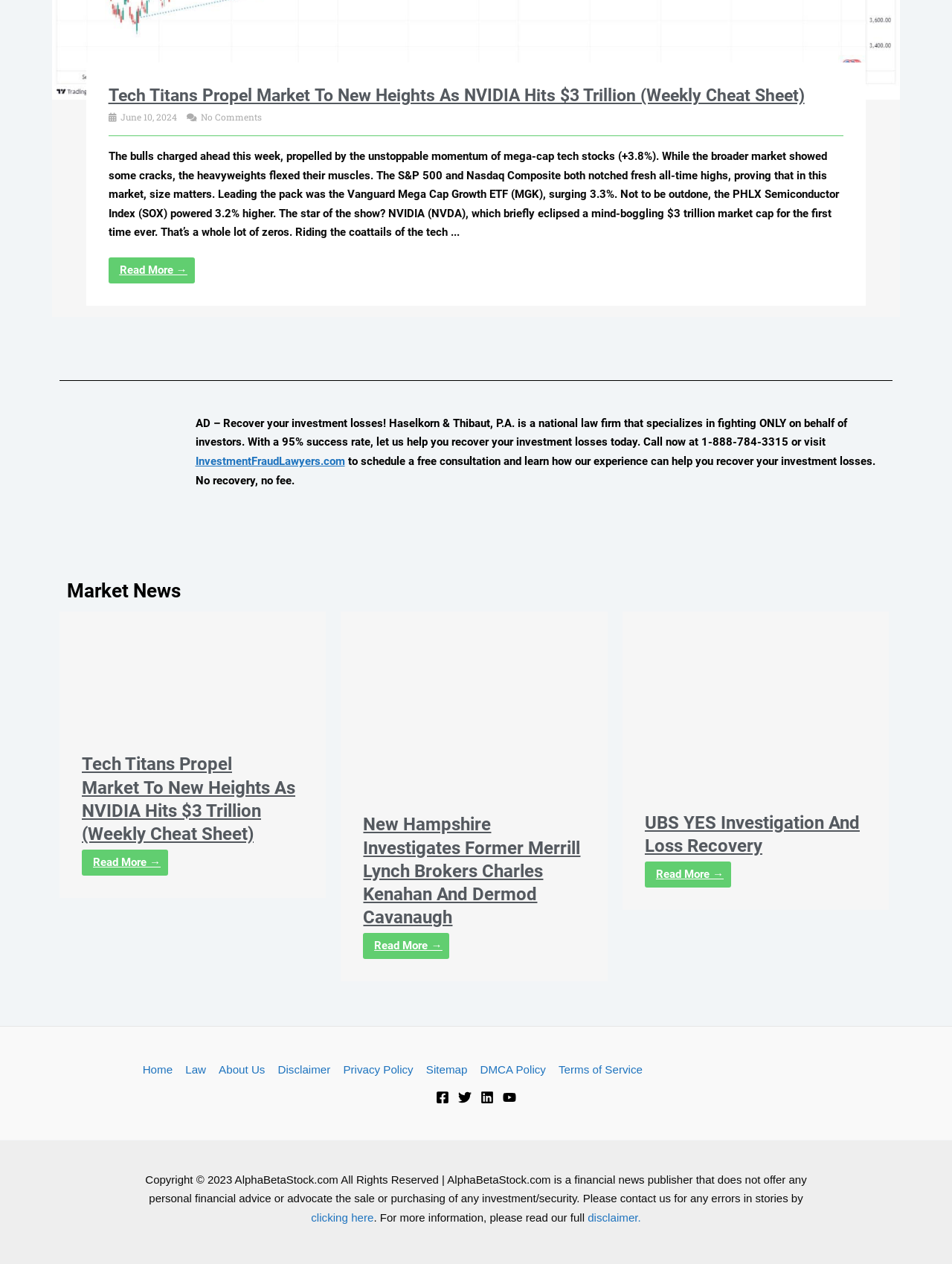Provide the bounding box coordinates of the UI element that matches the description: "Read More →".

[0.382, 0.738, 0.472, 0.759]